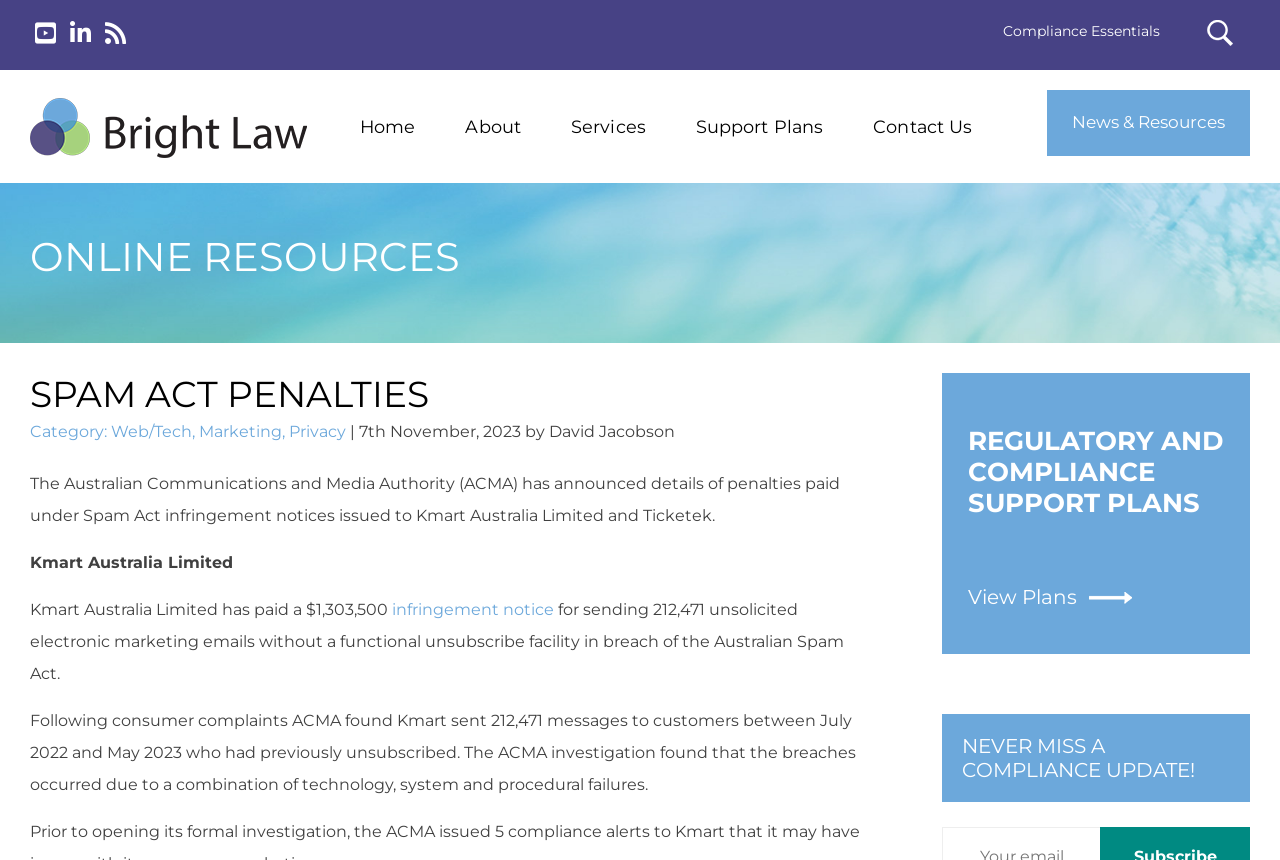Point out the bounding box coordinates of the section to click in order to follow this instruction: "Visit Bright Law homepage".

[0.023, 0.136, 0.24, 0.158]